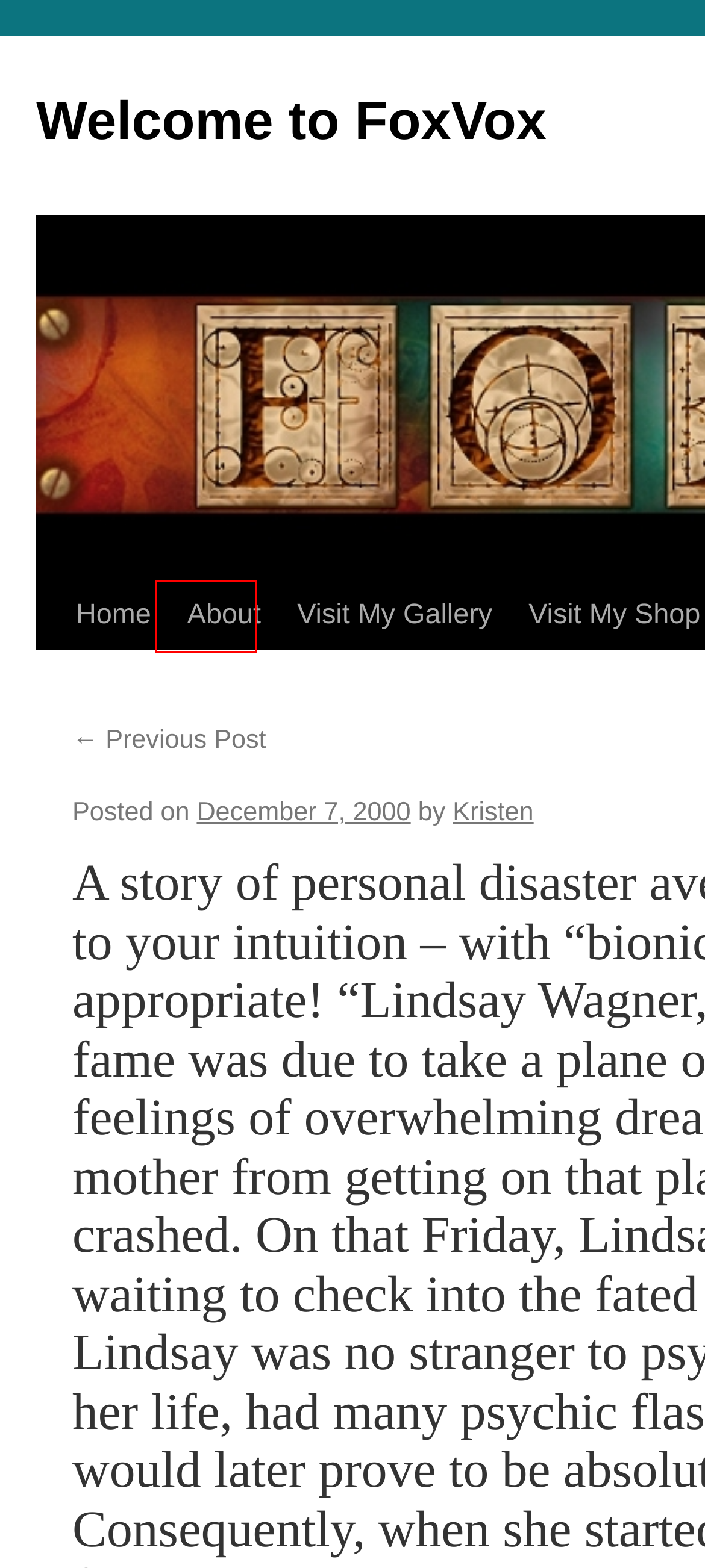With the provided webpage screenshot containing a red bounding box around a UI element, determine which description best matches the new webpage that appears after clicking the selected element. The choices are:
A. Pets & Animals | Welcome to FoxVox
B. Celtic Art | Welcome to FoxVox
C. Welcome to FoxVox | Art, Photography, Baking, Cooking, Animals, Observations, & More
D. About | Welcome to FoxVox
E. Visit My Gallery | Welcome to FoxVox
F. Kristen | Welcome to FoxVox
G. General | Welcome to FoxVox
H. Visit My Shop | Welcome to FoxVox

D